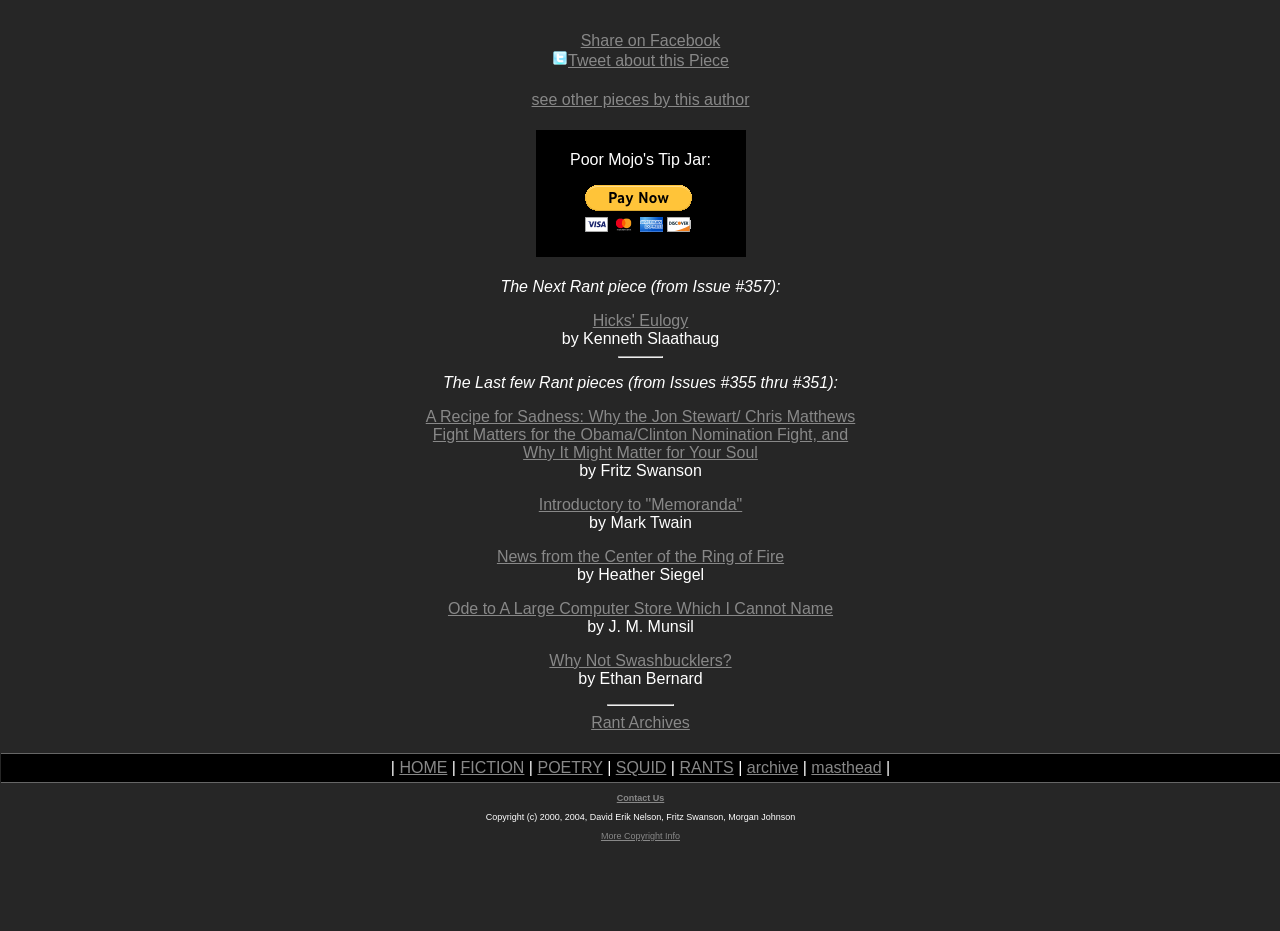Give a short answer to this question using one word or a phrase:
How many pieces are listed under 'The Last few Rant pieces'?

5